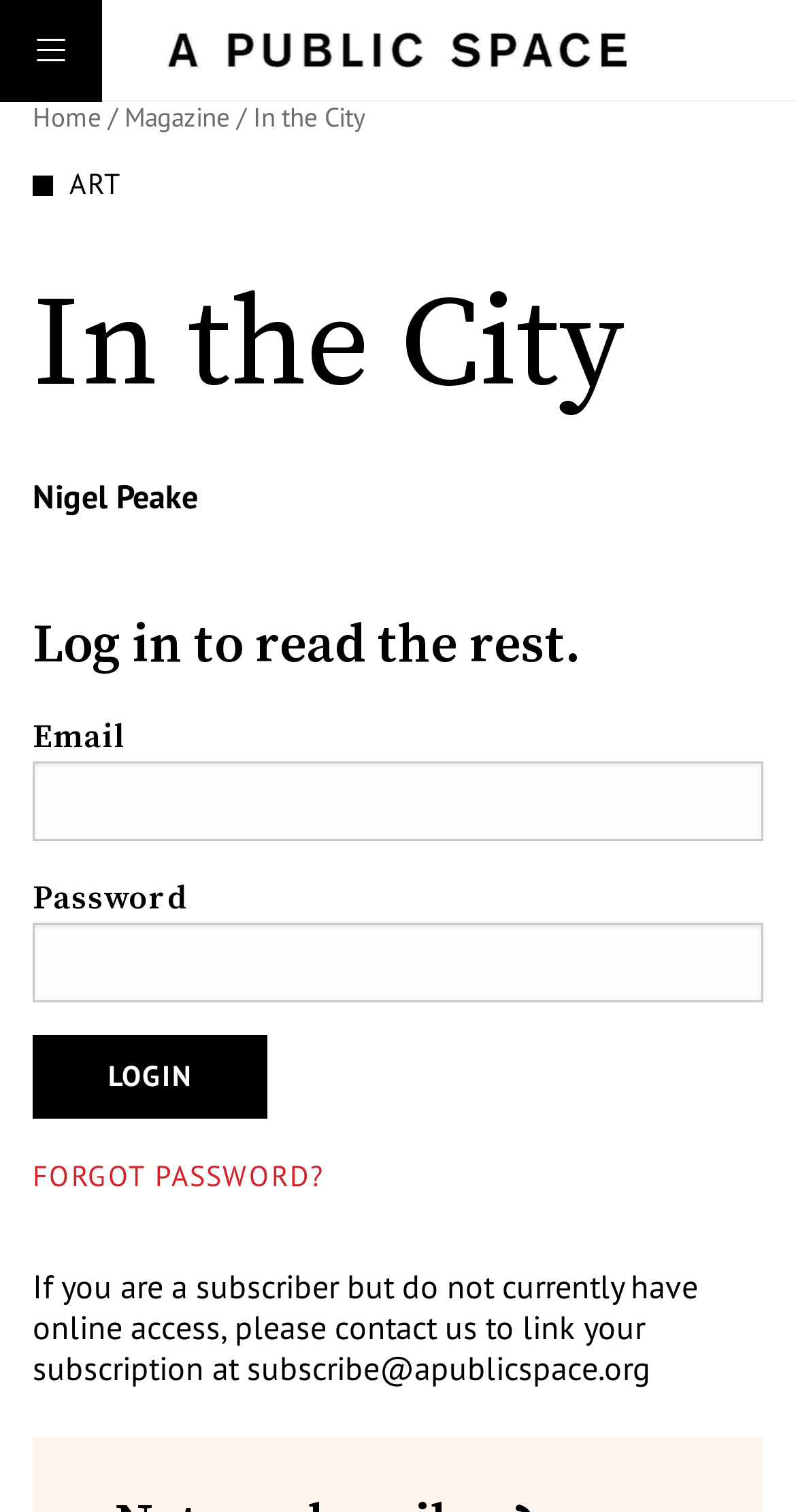Answer the question below in one word or phrase:
What is the category of the article on the webpage?

ART